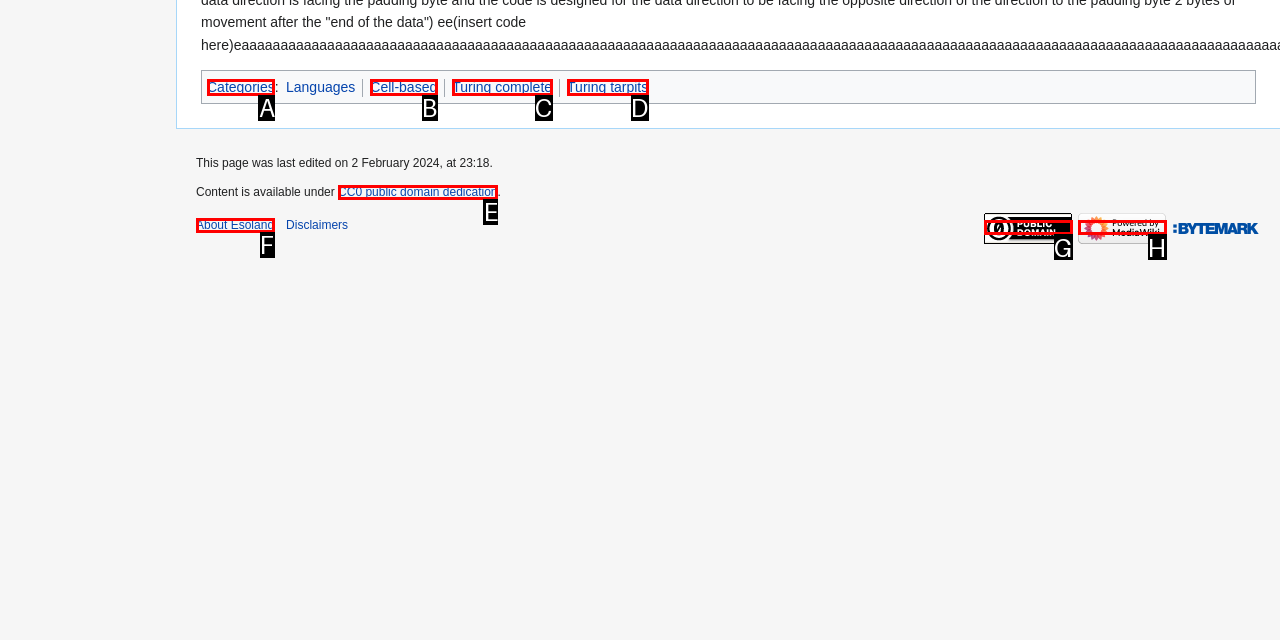What letter corresponds to the UI element described here: alt="Powered by MediaWiki"
Reply with the letter from the options provided.

H